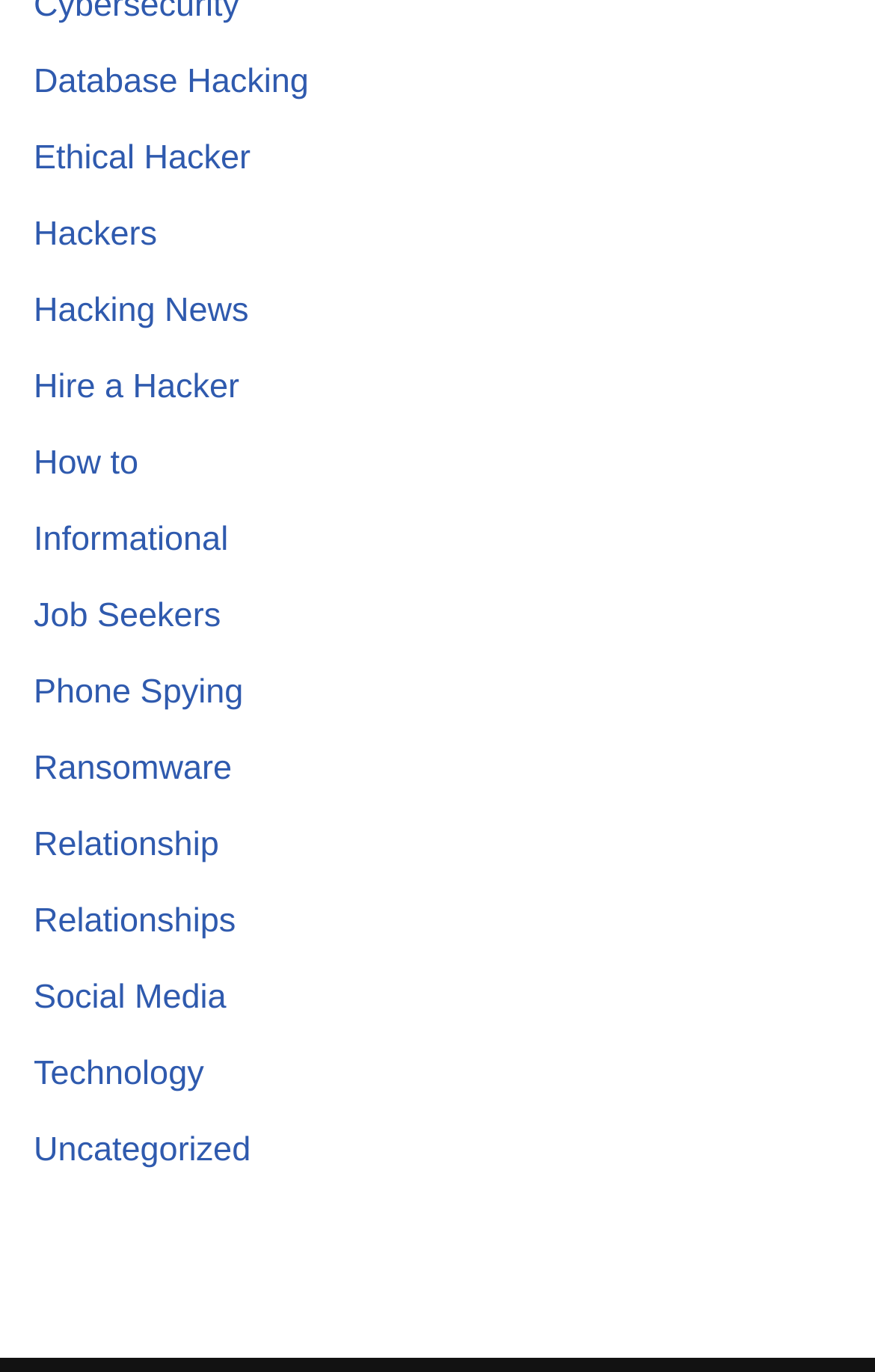Identify the bounding box coordinates of the area that should be clicked in order to complete the given instruction: "Learn about Phone Spying". The bounding box coordinates should be four float numbers between 0 and 1, i.e., [left, top, right, bottom].

[0.038, 0.491, 0.278, 0.519]